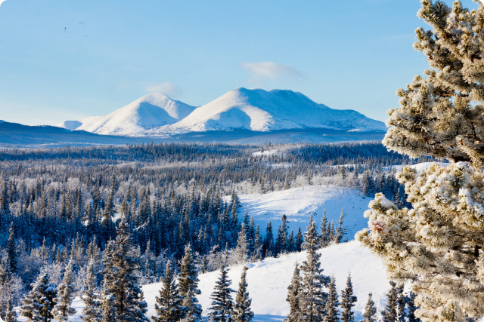Provide a short answer using a single word or phrase for the following question: 
What is the color of the sky in the background?

Clear blue